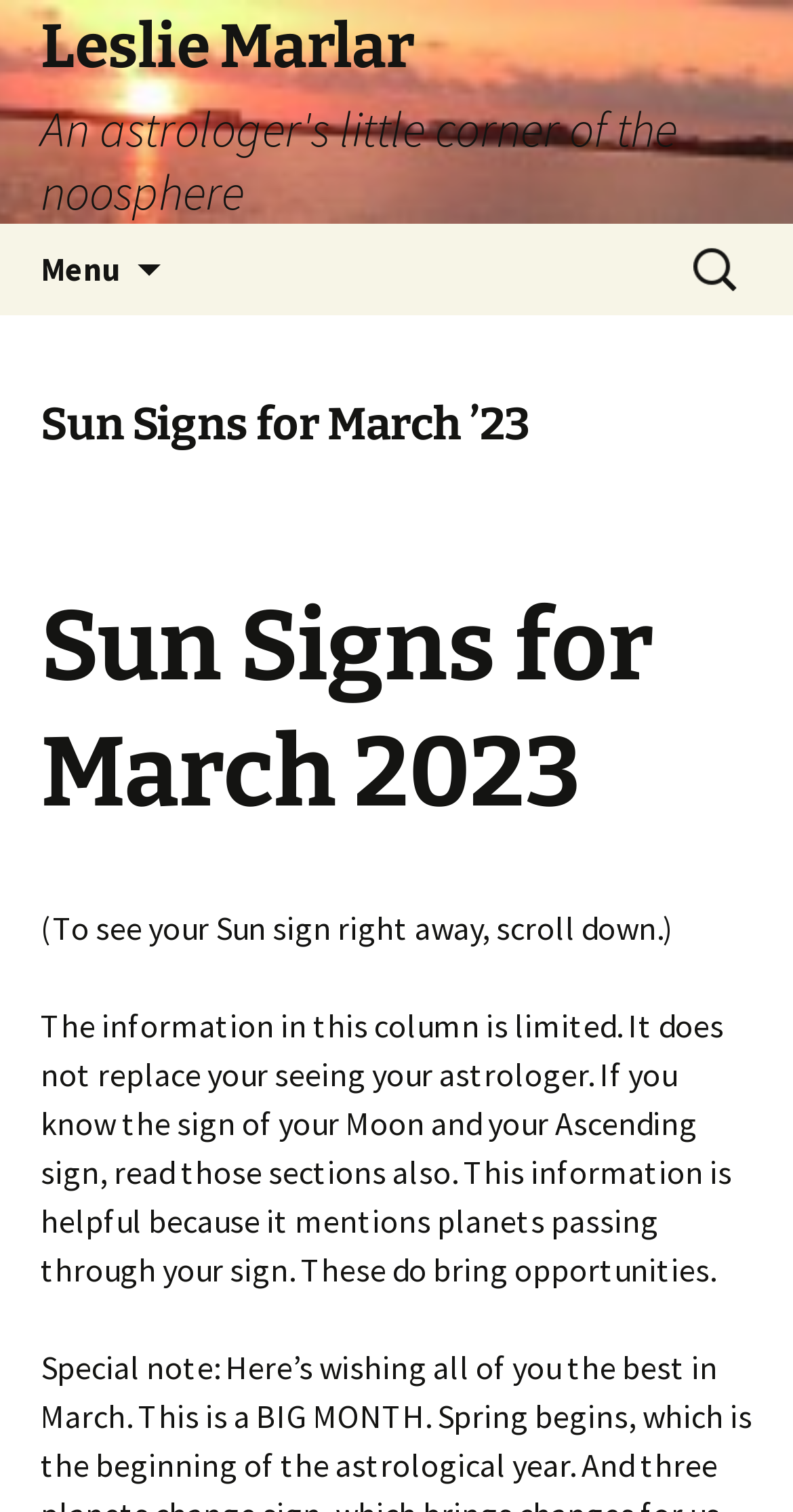What is the position of the menu button?
Provide an in-depth and detailed explanation in response to the question.

The menu button is located at the top-left corner of the webpage, with a bounding box coordinate of [0.0, 0.148, 0.203, 0.208], indicating that it is positioned at the top-left corner of the webpage.